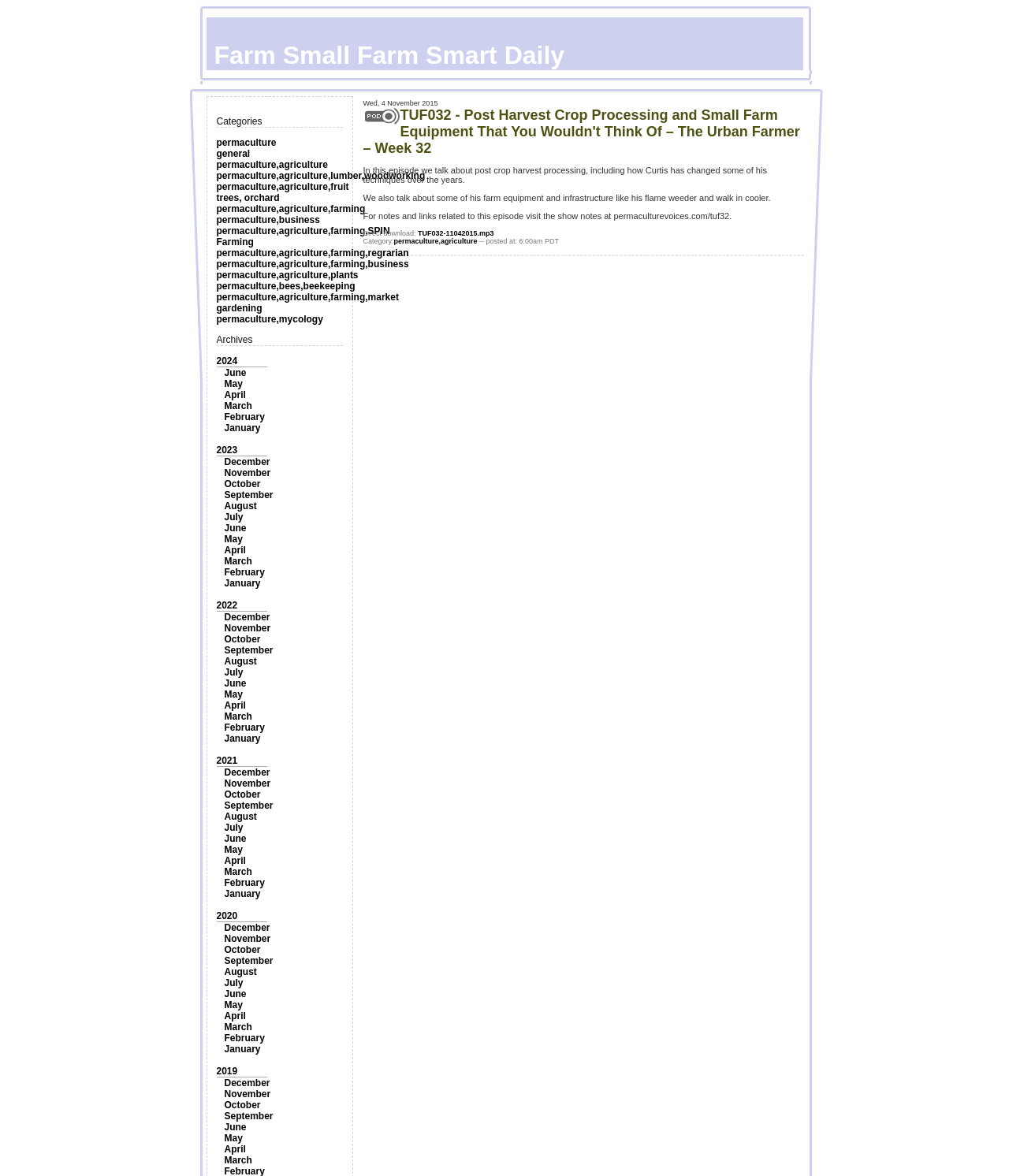What is the category of the post?
Using the image as a reference, answer the question with a short word or phrase.

permaculture